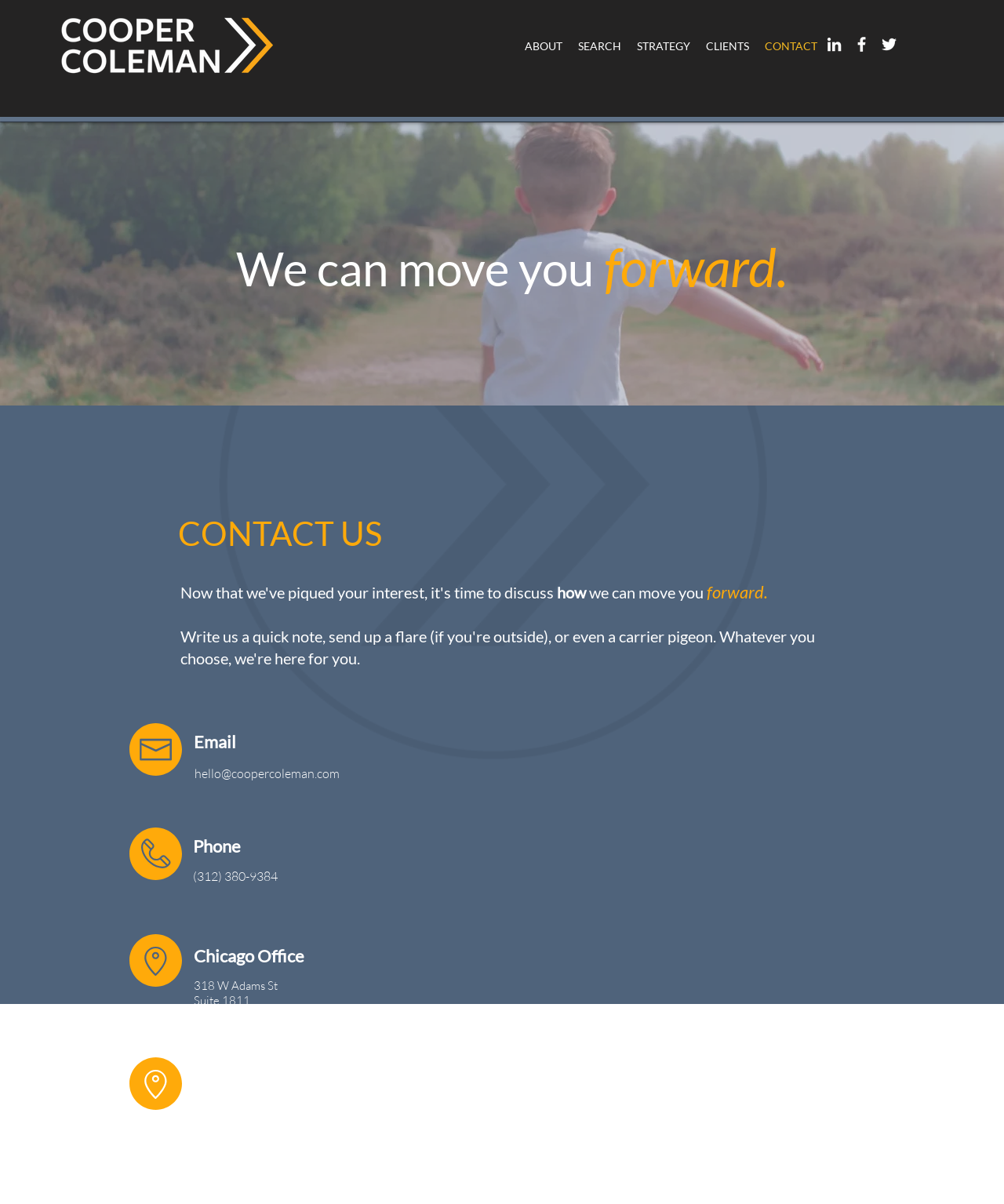Locate the bounding box coordinates of the clickable region to complete the following instruction: "Click the LinkedIn icon."

[0.821, 0.029, 0.841, 0.045]